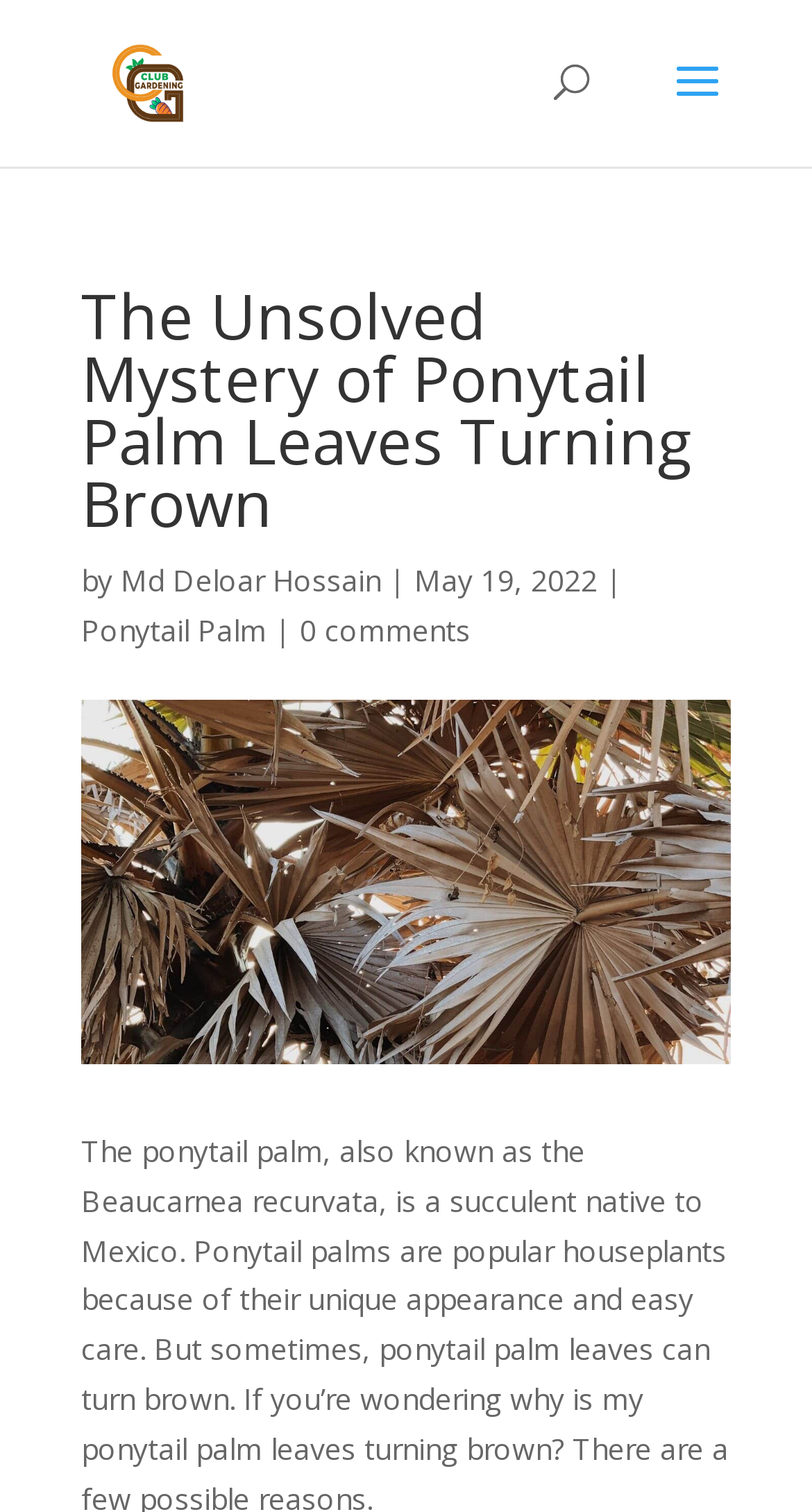Provide a short answer using a single word or phrase for the following question: 
What is the website or platform that hosts this article?

ClubGardening